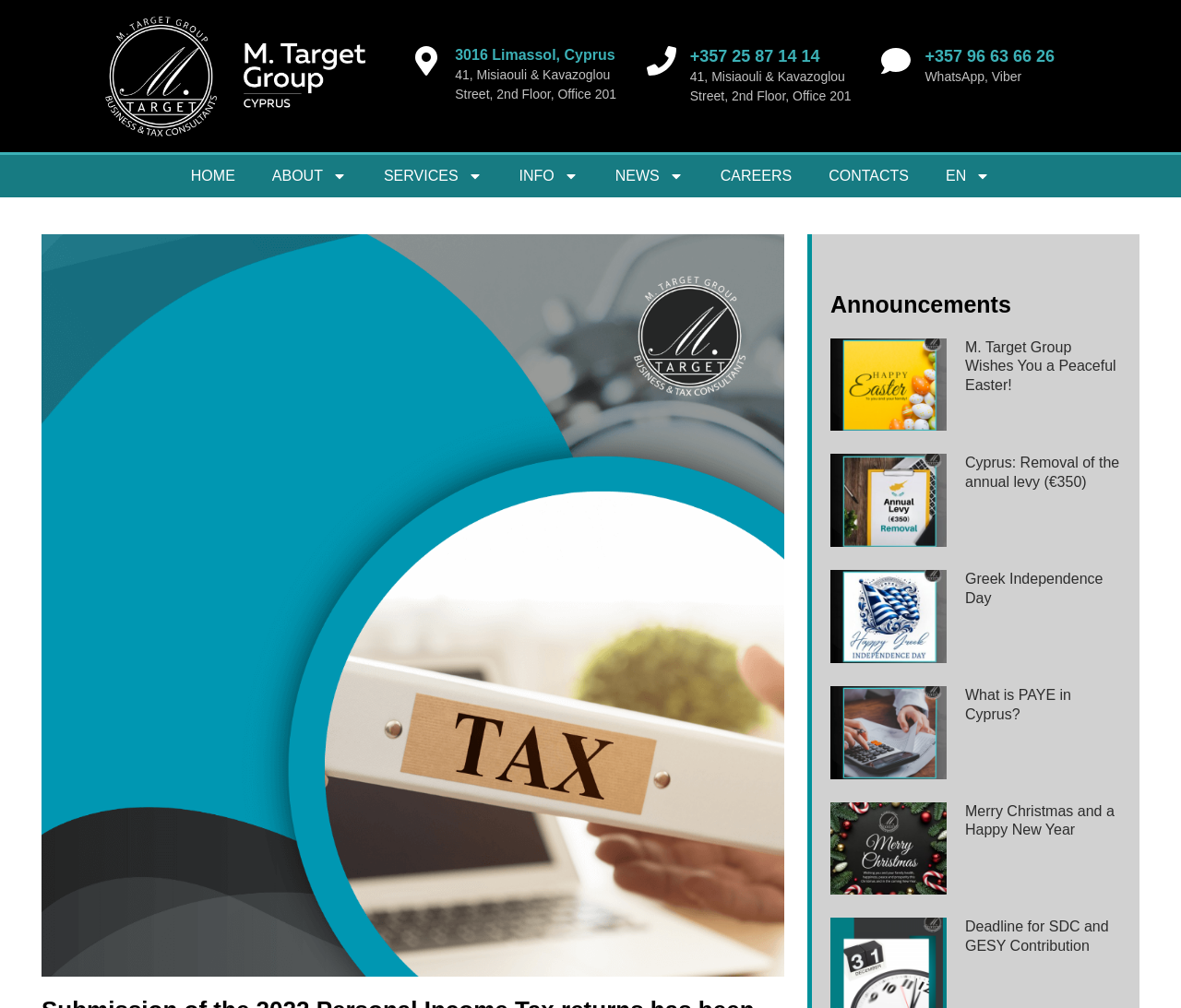Locate the bounding box coordinates of the element to click to perform the following action: 'Click the HOME link'. The coordinates should be given as four float values between 0 and 1, in the form of [left, top, right, bottom].

[0.146, 0.154, 0.215, 0.196]